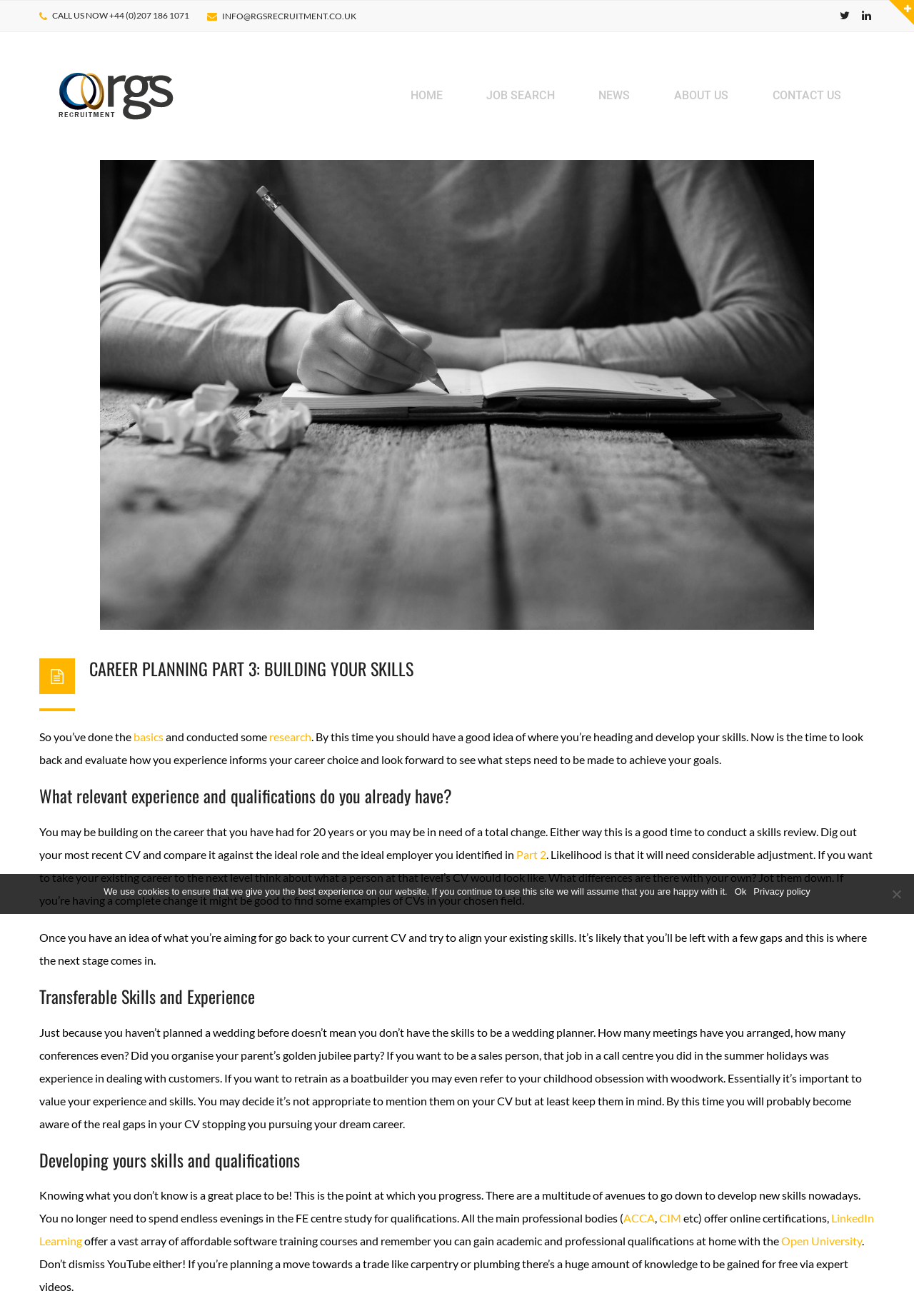Locate the bounding box coordinates of the segment that needs to be clicked to meet this instruction: "Get in touch".

[0.043, 0.48, 0.254, 0.604]